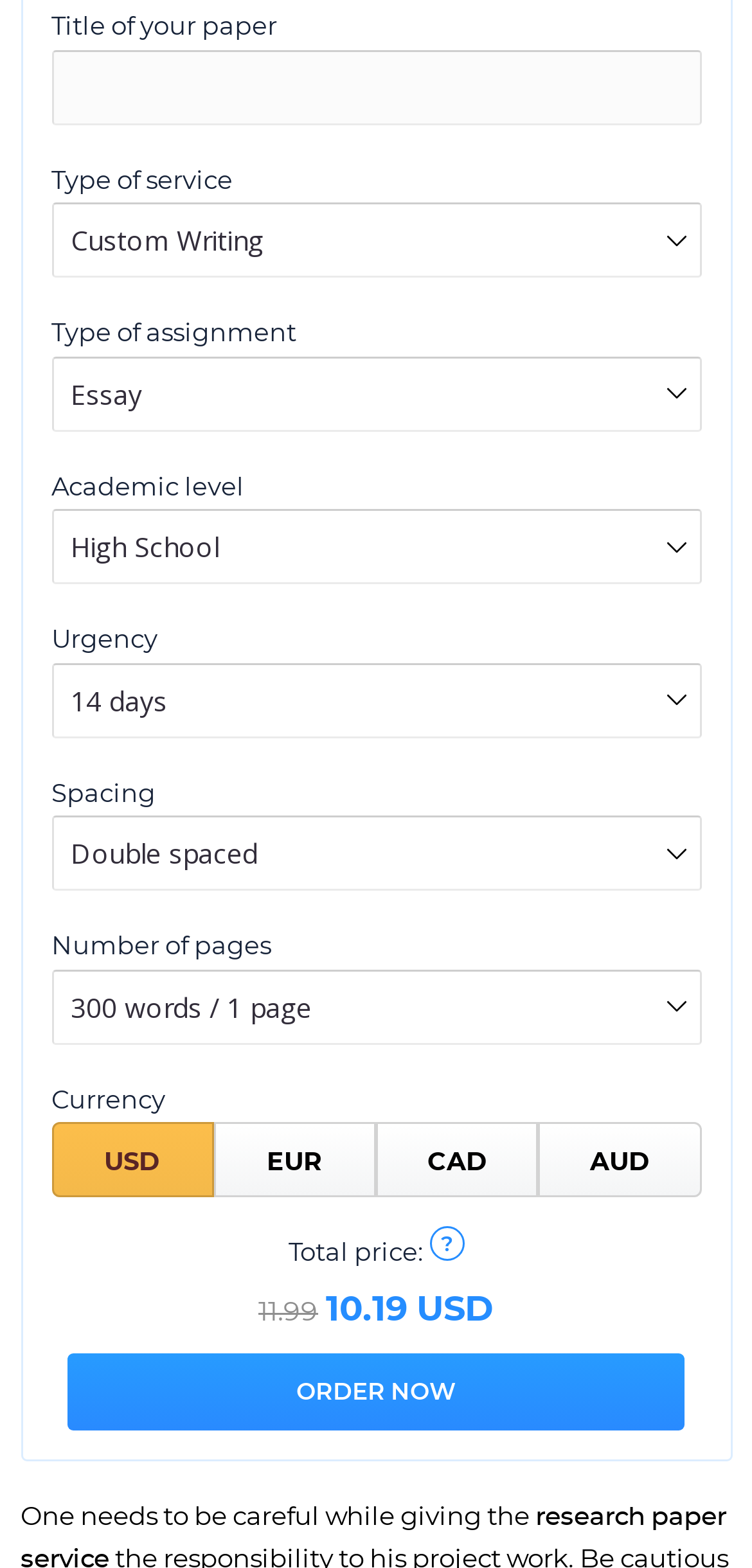How many currency options are available?
Relying on the image, give a concise answer in one word or a brief phrase.

4